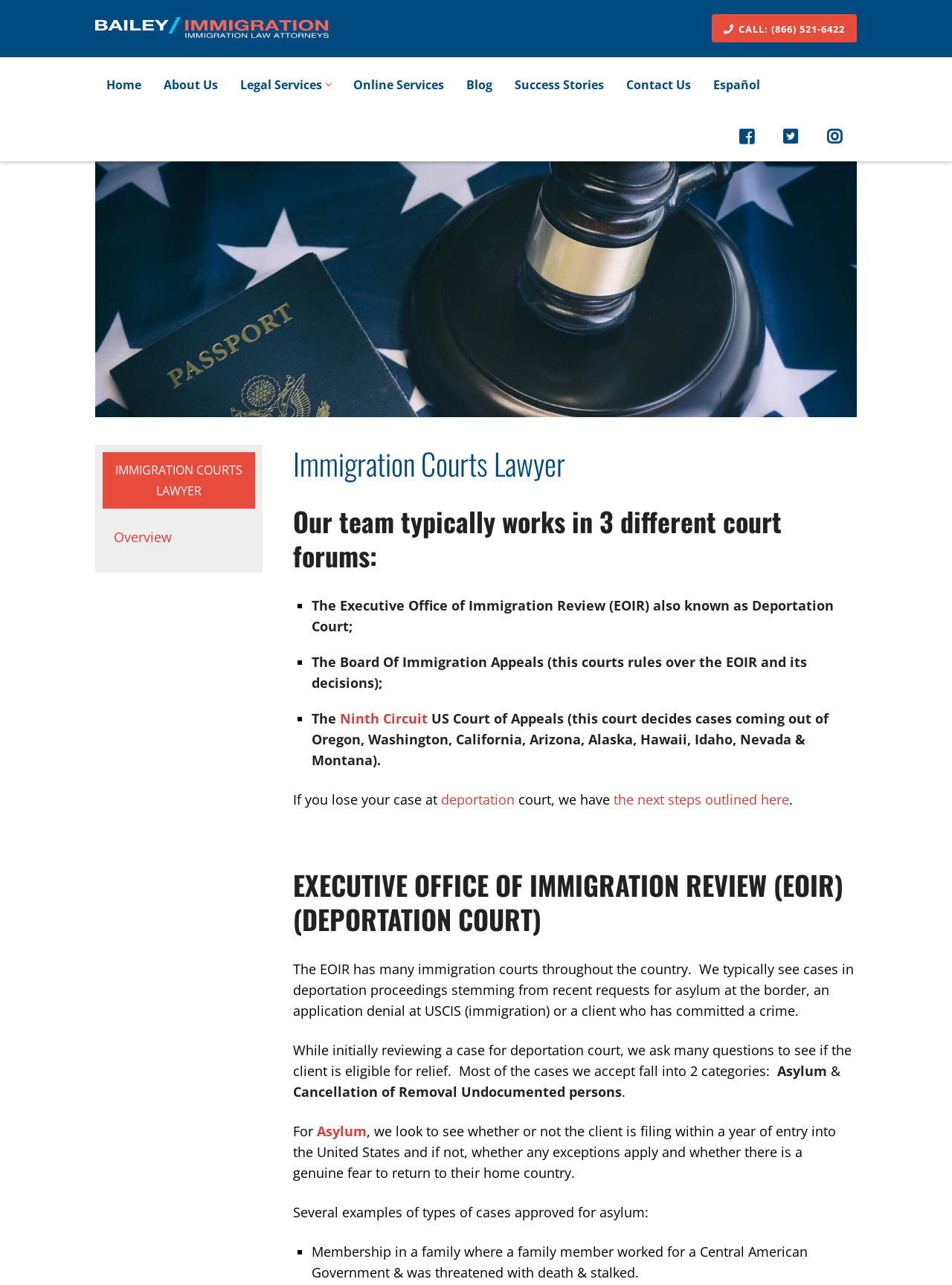Determine the bounding box coordinates (top-left x, top-left y, bottom-right x, bottom-right y) of the UI element described in the following text: the next steps outlined here

[0.645, 0.615, 0.829, 0.629]